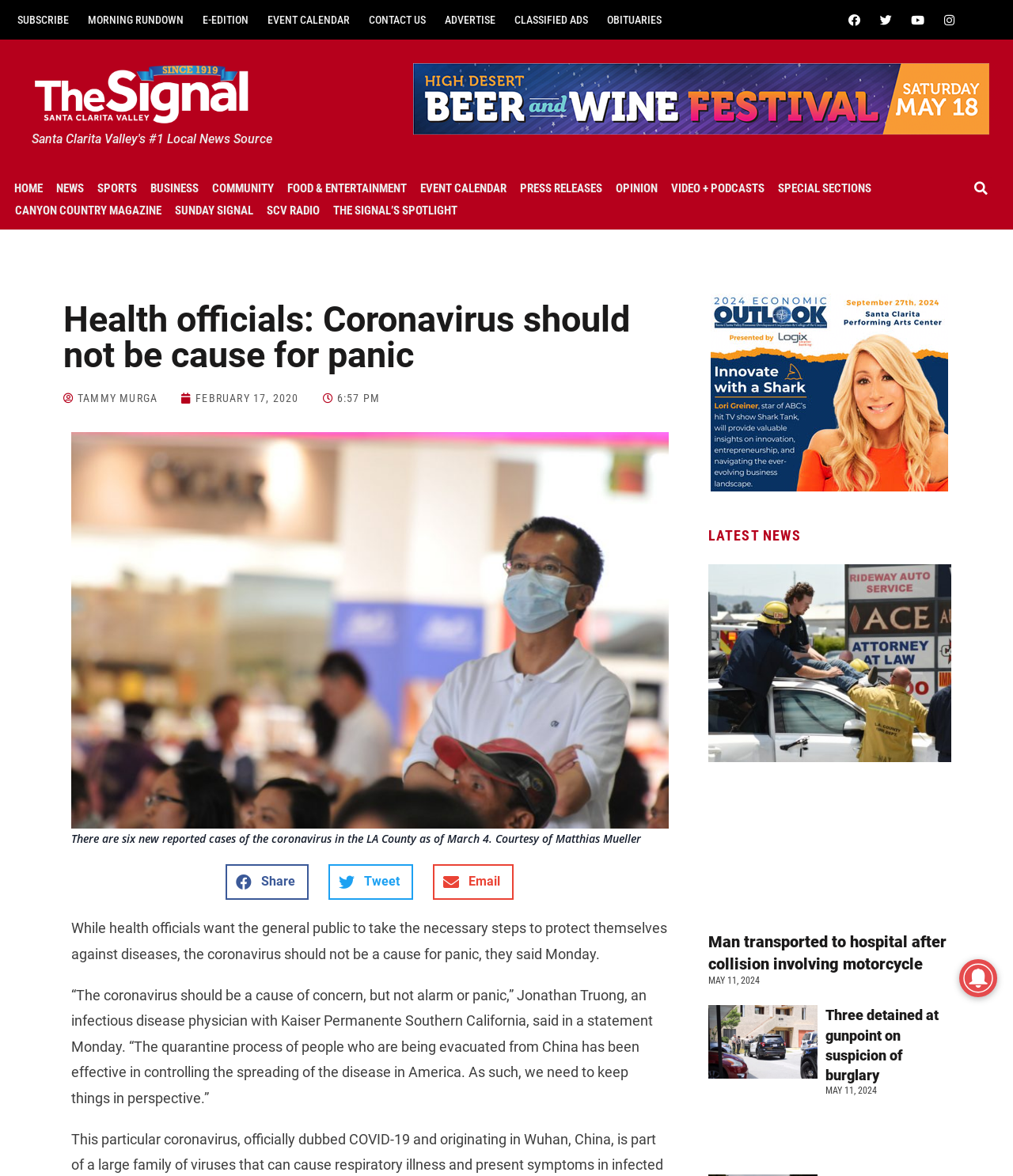Create a detailed summary of the webpage's content and design.

This webpage appears to be a news article from a local news source, Santa Clarita Valley's #1 Local News Source. At the top of the page, there are several links to different sections of the website, including "SUBSCRIBE", "MORNING RUNDOWN", "E-EDITION", and others. Below these links, there are social media icons for Facebook, Twitter, Youtube, and Instagram.

The main content of the page is an article with the headline "Health officials: Coronavirus should not be cause for panic". The article is accompanied by a figure with a caption describing the number of reported cases of the coronavirus in LA County as of March 4. Below the article, there are buttons to share the article on Facebook, Twitter, or via email.

To the right of the article, there is a section with a heading "LATEST NEWS" that lists several news articles, including "Man transported to hospital after collision involving motorcycle" and "Three detained at gunpoint on suspicion of burglary". Each article has a link to read more and a timestamp indicating when it was published.

At the bottom of the page, there is an advertisement iframe. There is also a search bar at the top right corner of the page, allowing users to search for specific topics or keywords.